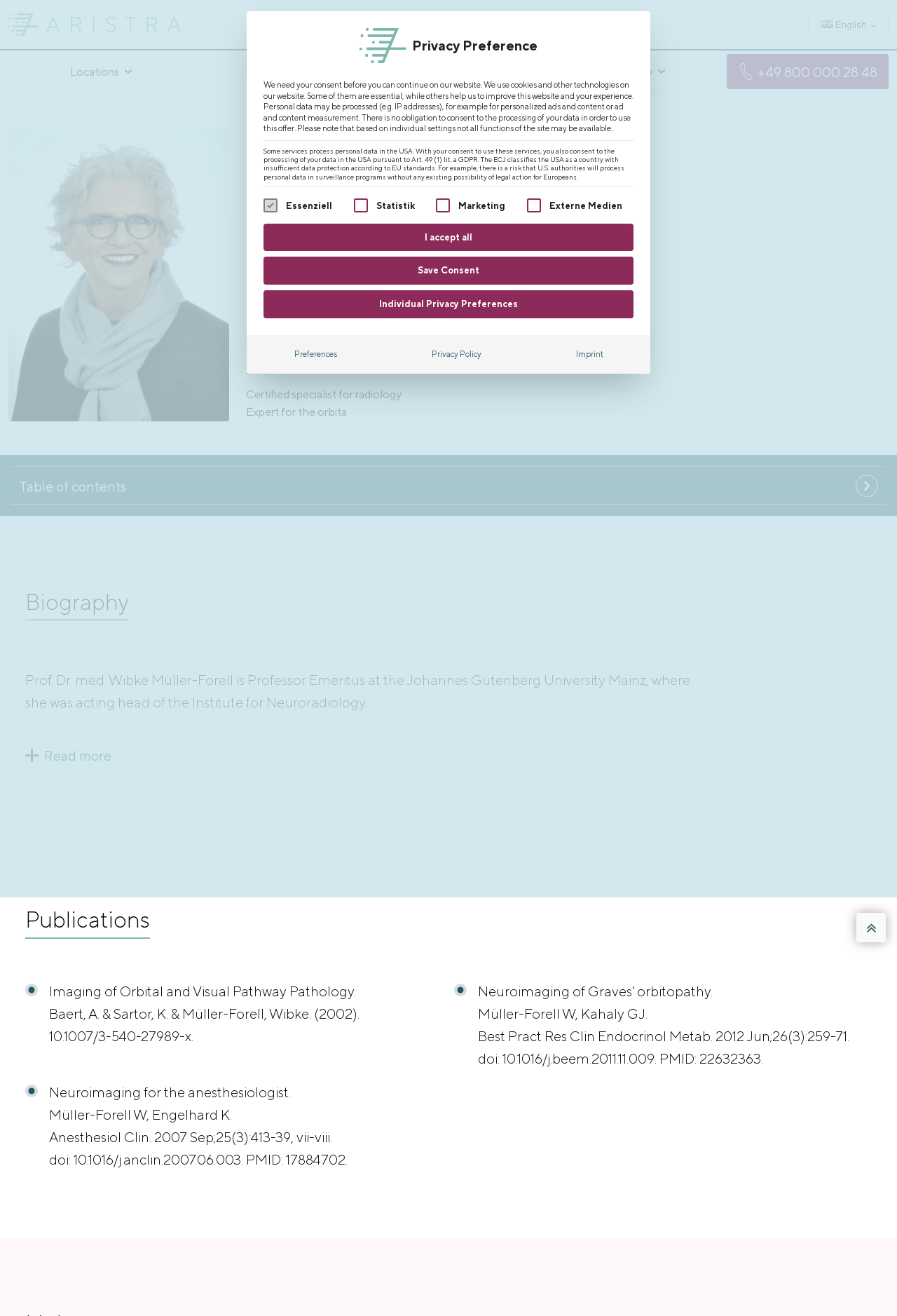Could you indicate the bounding box coordinates of the region to click in order to complete this instruction: "Click the ARISTRA Logo".

[0.009, 0.01, 0.202, 0.027]